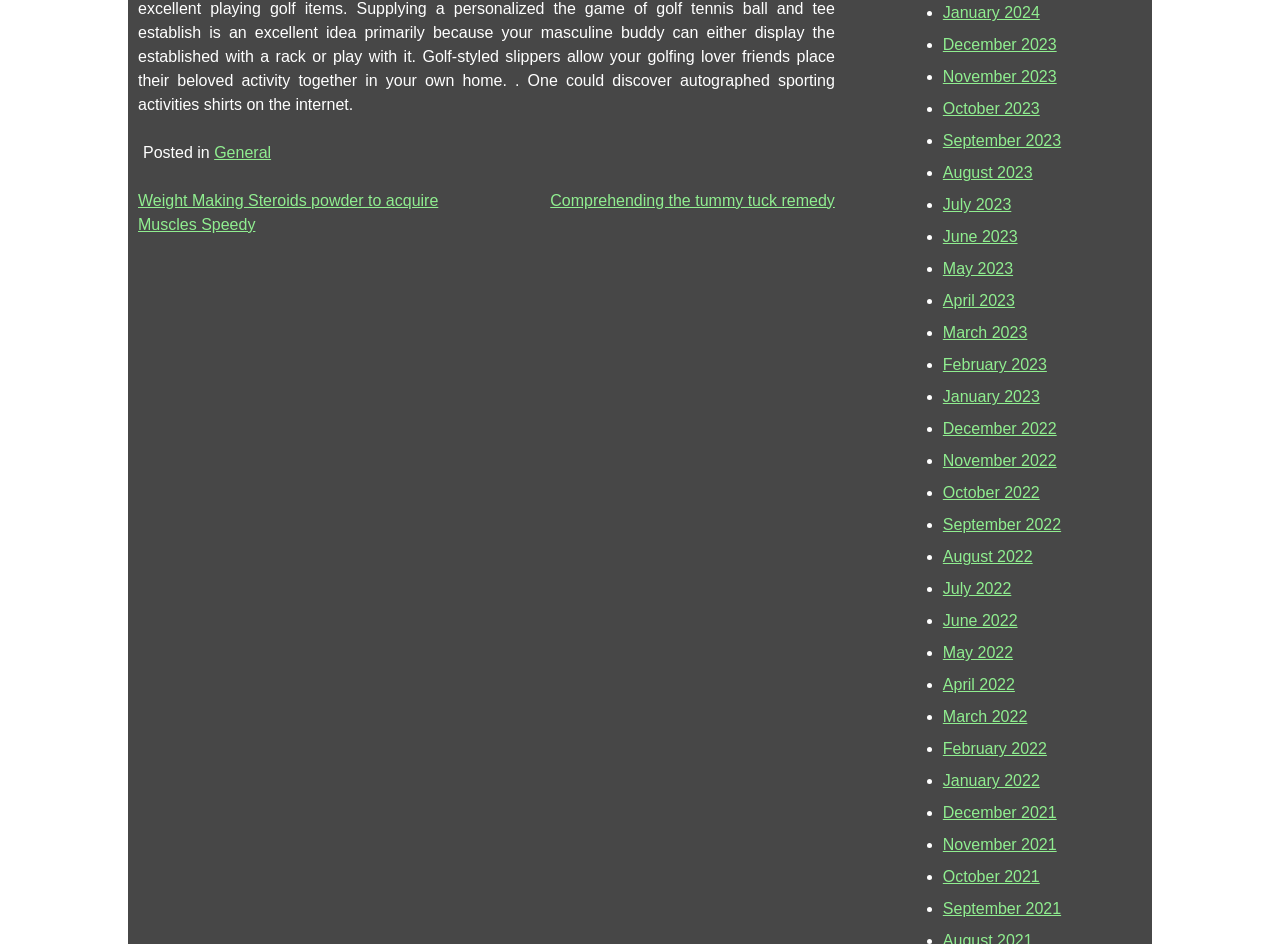Please identify the bounding box coordinates of the element's region that should be clicked to execute the following instruction: "Navigate to the 'Posts' section". The bounding box coordinates must be four float numbers between 0 and 1, i.e., [left, top, right, bottom].

[0.108, 0.2, 0.652, 0.251]